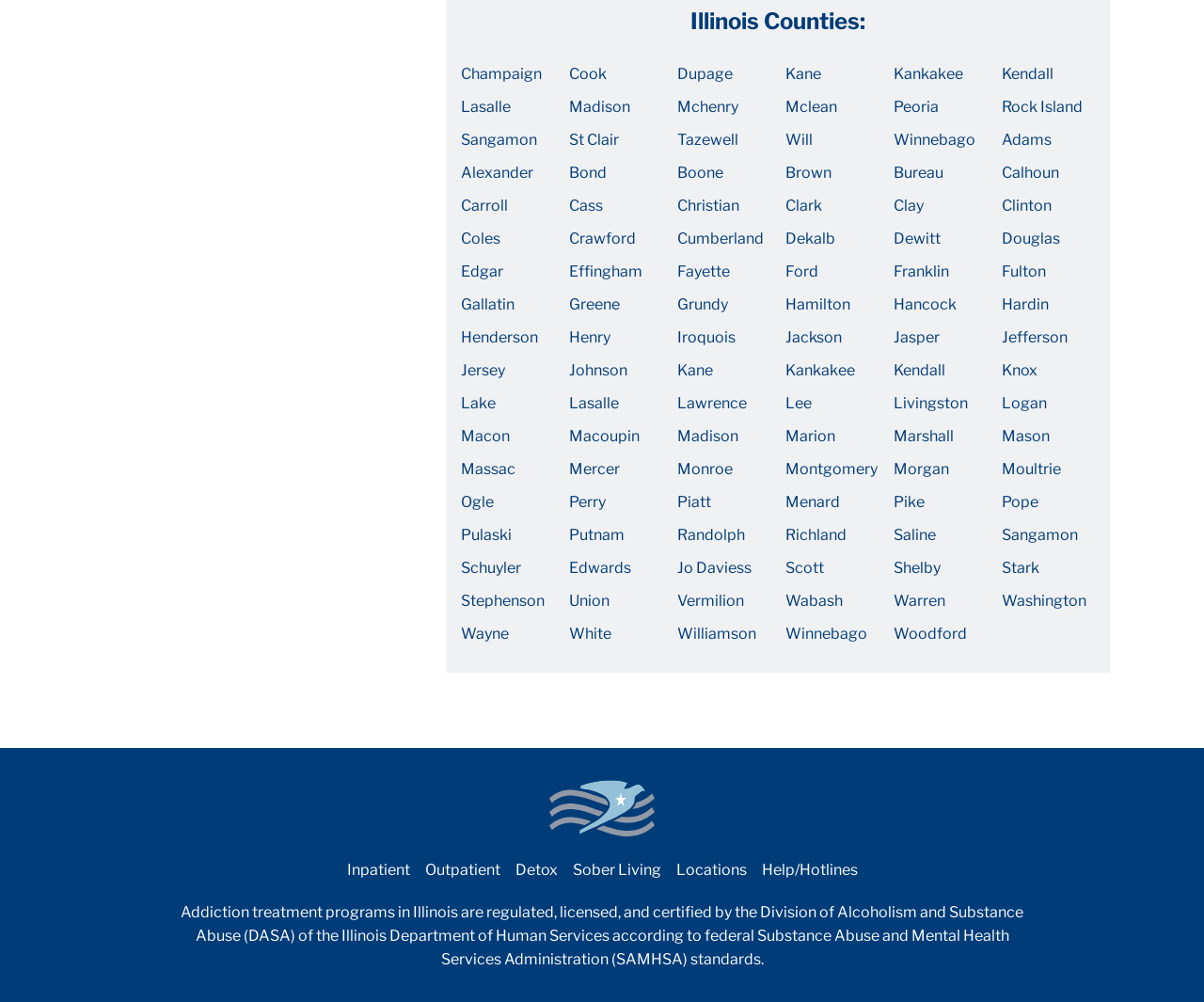Determine the bounding box coordinates of the area to click in order to meet this instruction: "Learn about Kane".

[0.652, 0.065, 0.682, 0.083]